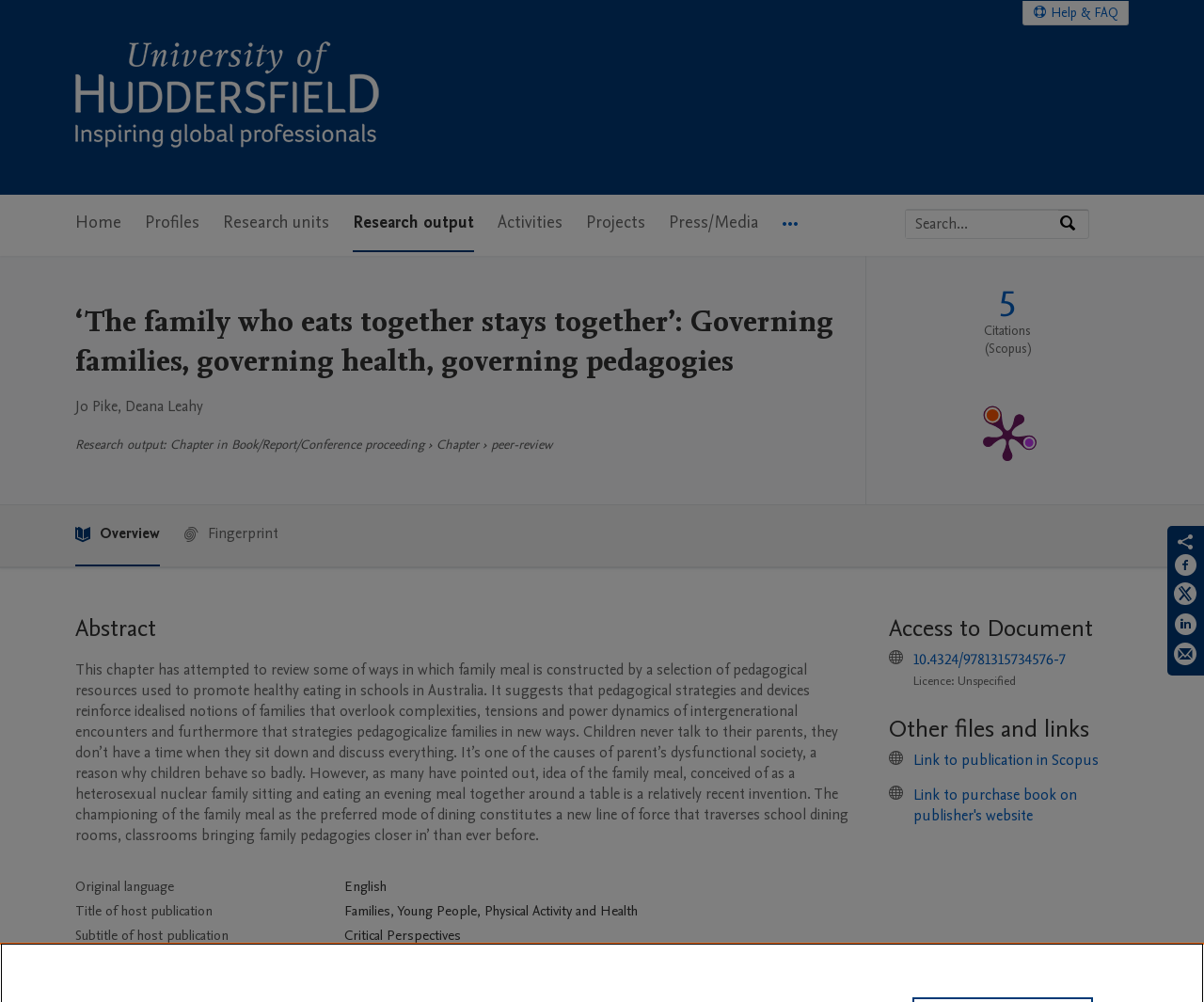What is the title of the host publication?
From the screenshot, supply a one-word or short-phrase answer.

Families, Young People, Physical Activity and Health